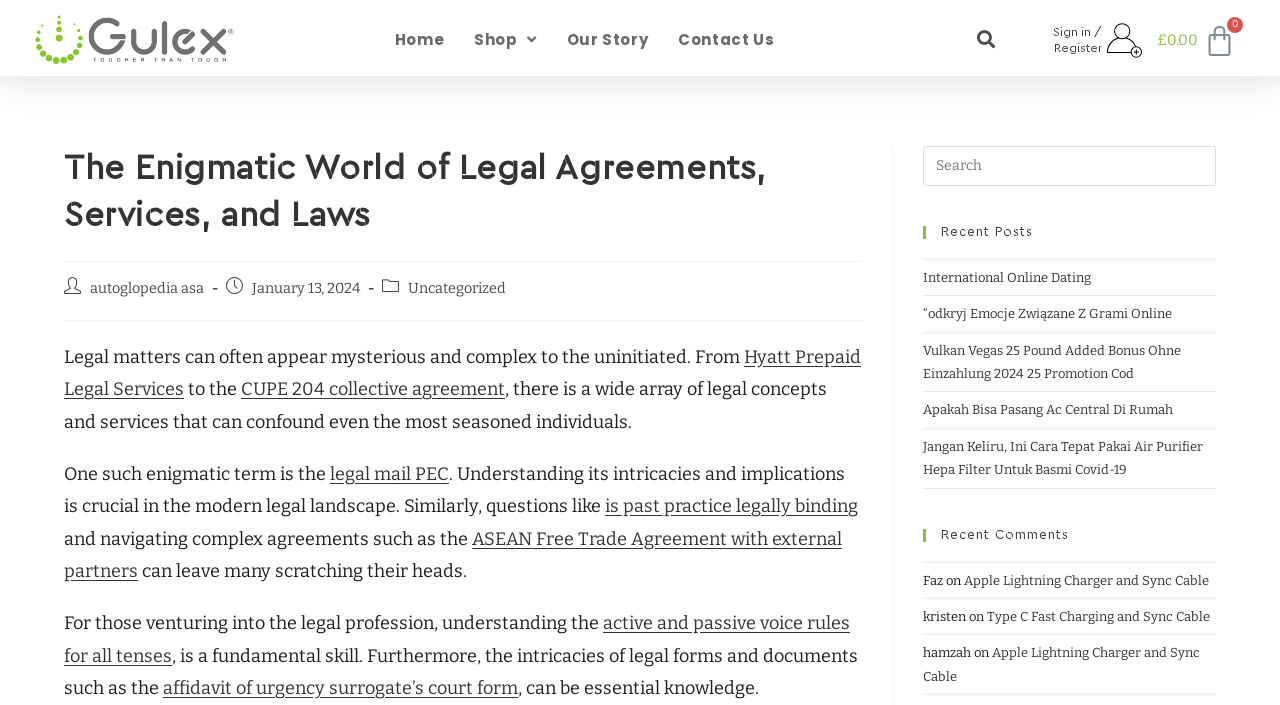Please identify the bounding box coordinates of the clickable area that will allow you to execute the instruction: "Check the cart".

[0.904, 0.034, 0.965, 0.082]